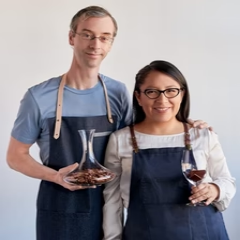Explain the details of the image you are viewing.

In this warm and inviting image, a husband and wife team, Maxime and Elfi, showcase their passion for chocolate making. Standing side by side, they wear matching navy blue aprons, symbolizing their partnership in their artisanal chocolate business, Qantu. Maxime holds a beautifully crafted decanter filled with cacao beans, while Elfi, with a radiant smile, holds a glass of dark chocolate drink, embodying the rich flavors they create. Their approach combines both their personal and cultural backgrounds, as they’ve infused their love story and travels into crafting exquisite chocolates from fine flavor Peruvian beans. This charming couple not only creates exceptional chocolate but also represents a blend of unity and hospitality, reflected in their work and shared journey.